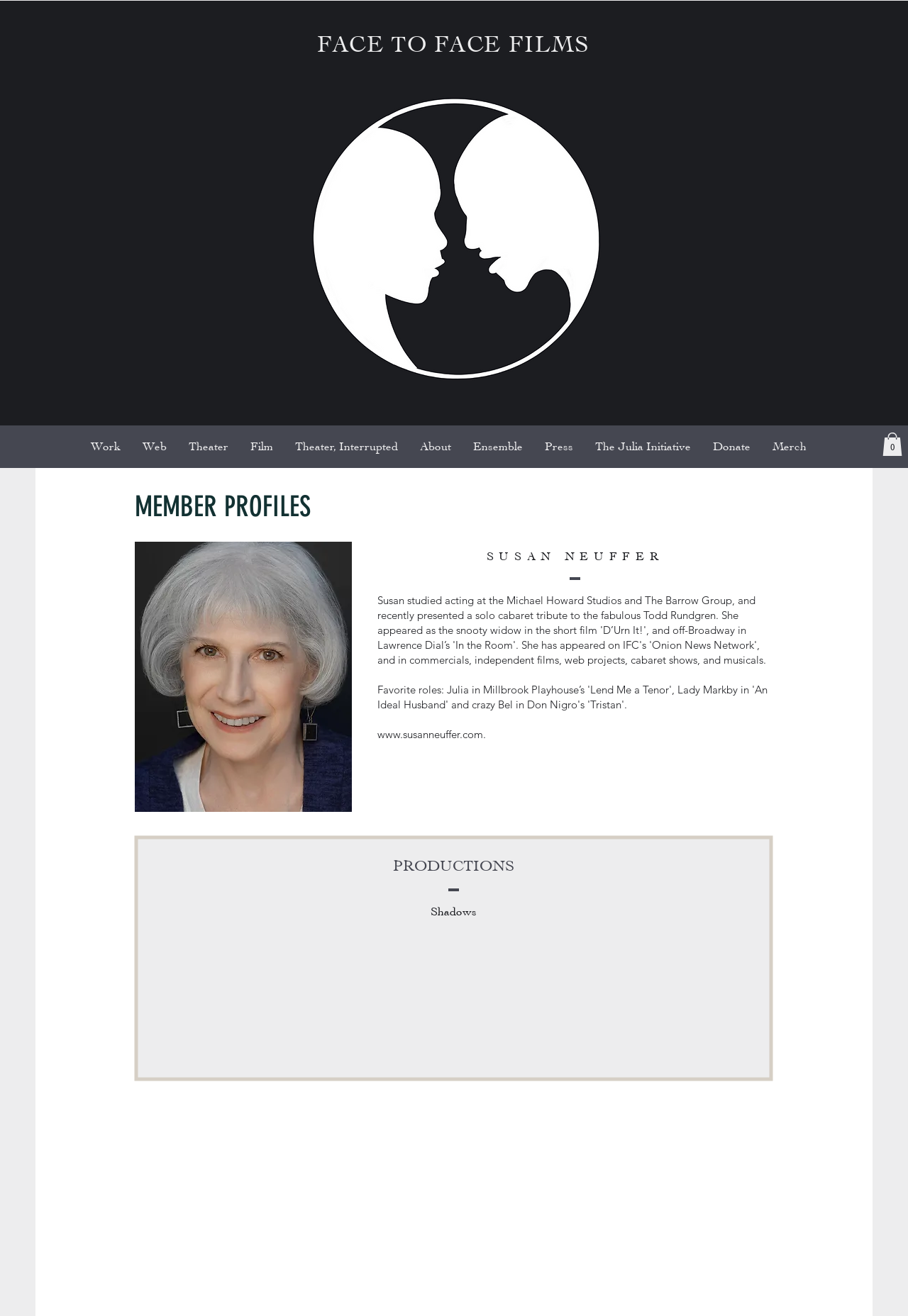Show the bounding box coordinates of the element that should be clicked to complete the task: "Click on the 'Work' link".

[0.088, 0.323, 0.145, 0.356]